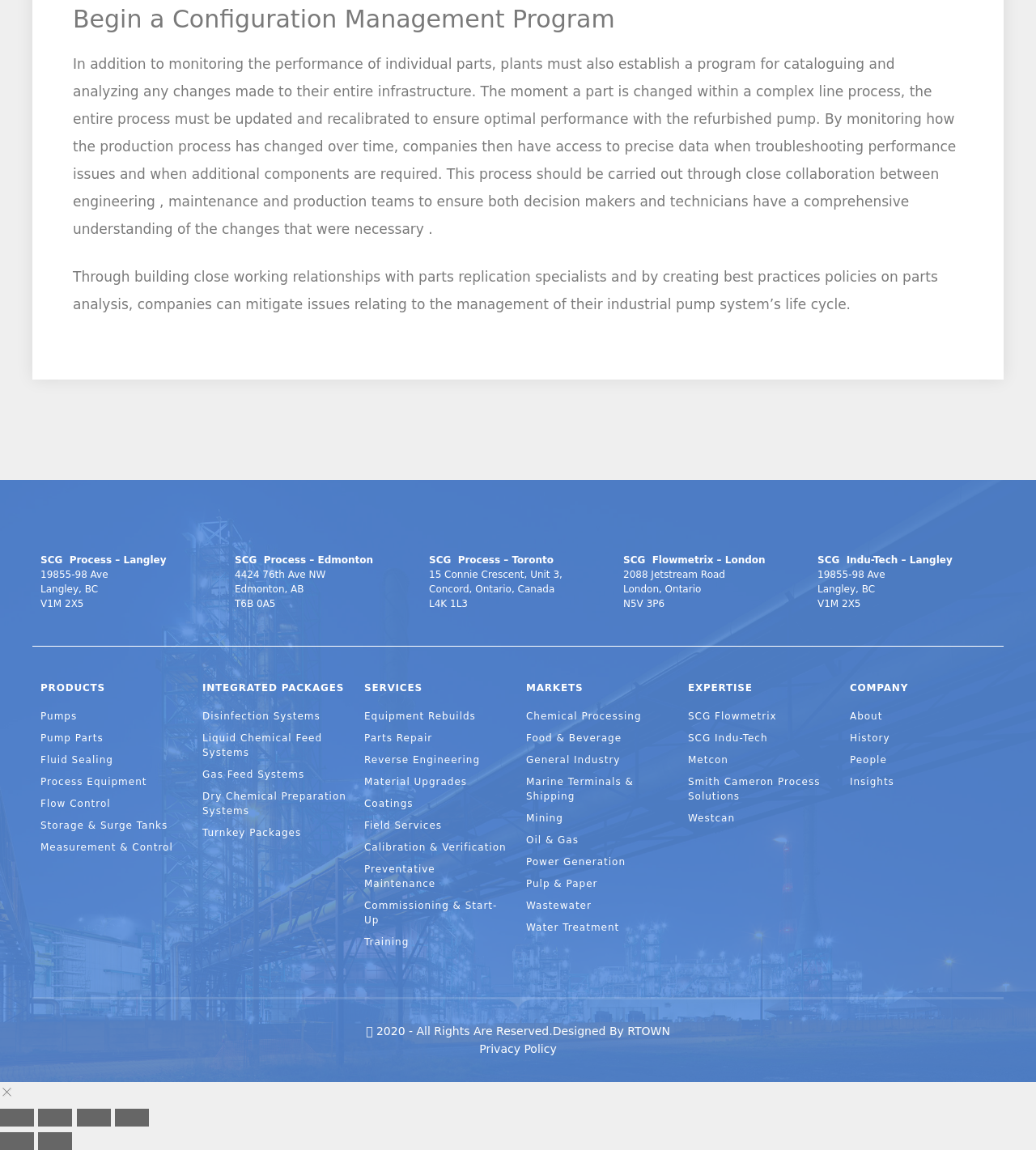Please determine the bounding box coordinates of the element to click on in order to accomplish the following task: "Click on Pumps". Ensure the coordinates are four float numbers ranging from 0 to 1, i.e., [left, top, right, bottom].

[0.039, 0.616, 0.18, 0.629]